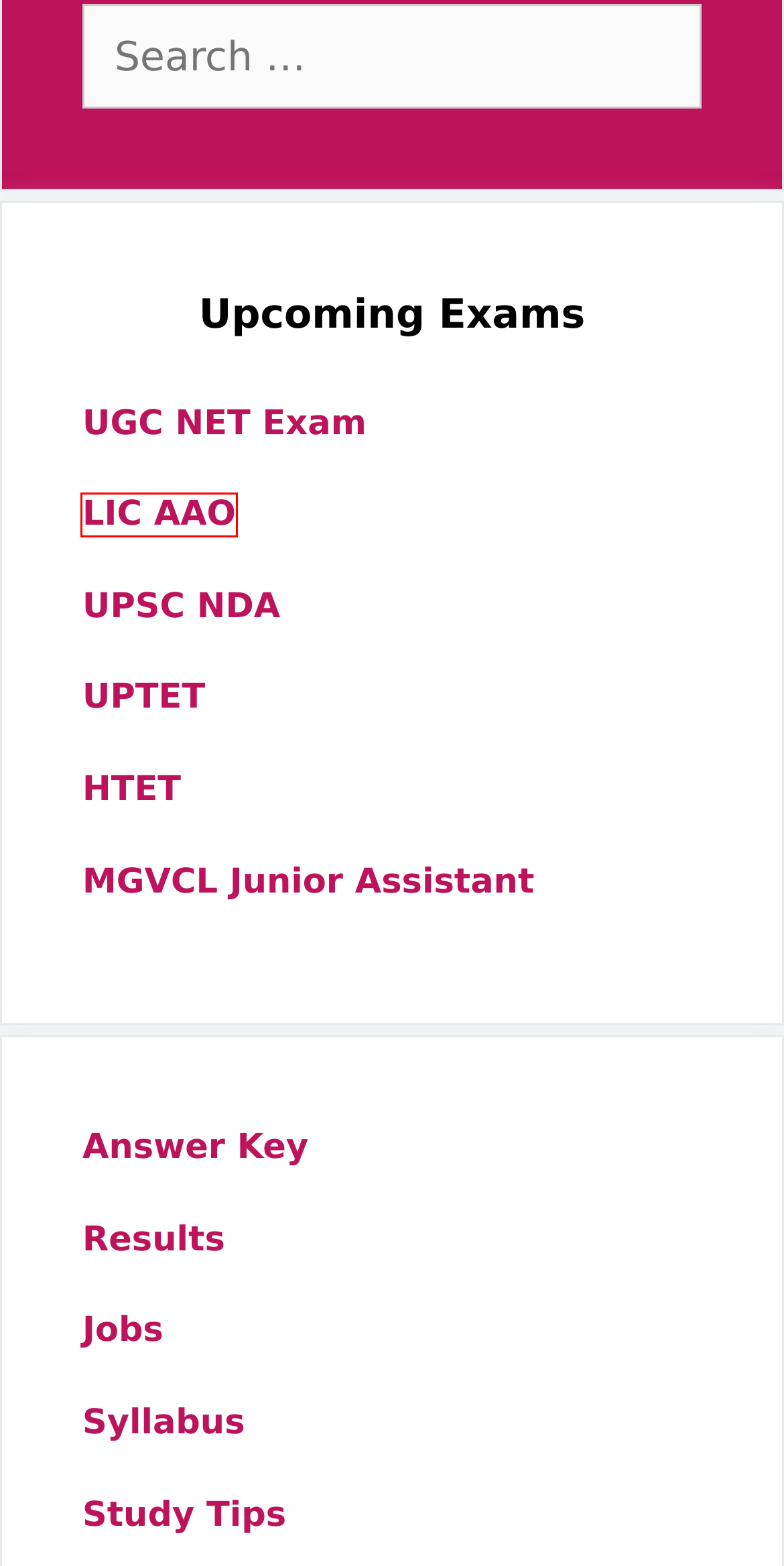Observe the screenshot of a webpage with a red bounding box highlighting an element. Choose the webpage description that accurately reflects the new page after the element within the bounding box is clicked. Here are the candidates:
A. UPSC NDA Exam 2021 UPSC NDA Admit Card – Mollad
B. UPTET Admit Card 2020 updeled.gov.in Admit Card Get detail – Mollad
C. ALP – Mollad
D. MGVCL Admit Card 2020 Junior Assistant VSJA Written Exam Date – Mollad
E. LIC AAO 2021: Exam Date, Hall Ticket, Syllabus, Result – Mollad
F. UGC NET Exam Date 2021 UGC NET Result, Merit List & Cut off Marks – Mollad
G. HTET Admit Card 2020 HTET PRT, TGT, PGT Admit Card haryanatet.in – Mollad
H. Recruitment Business in India – Mollad

E